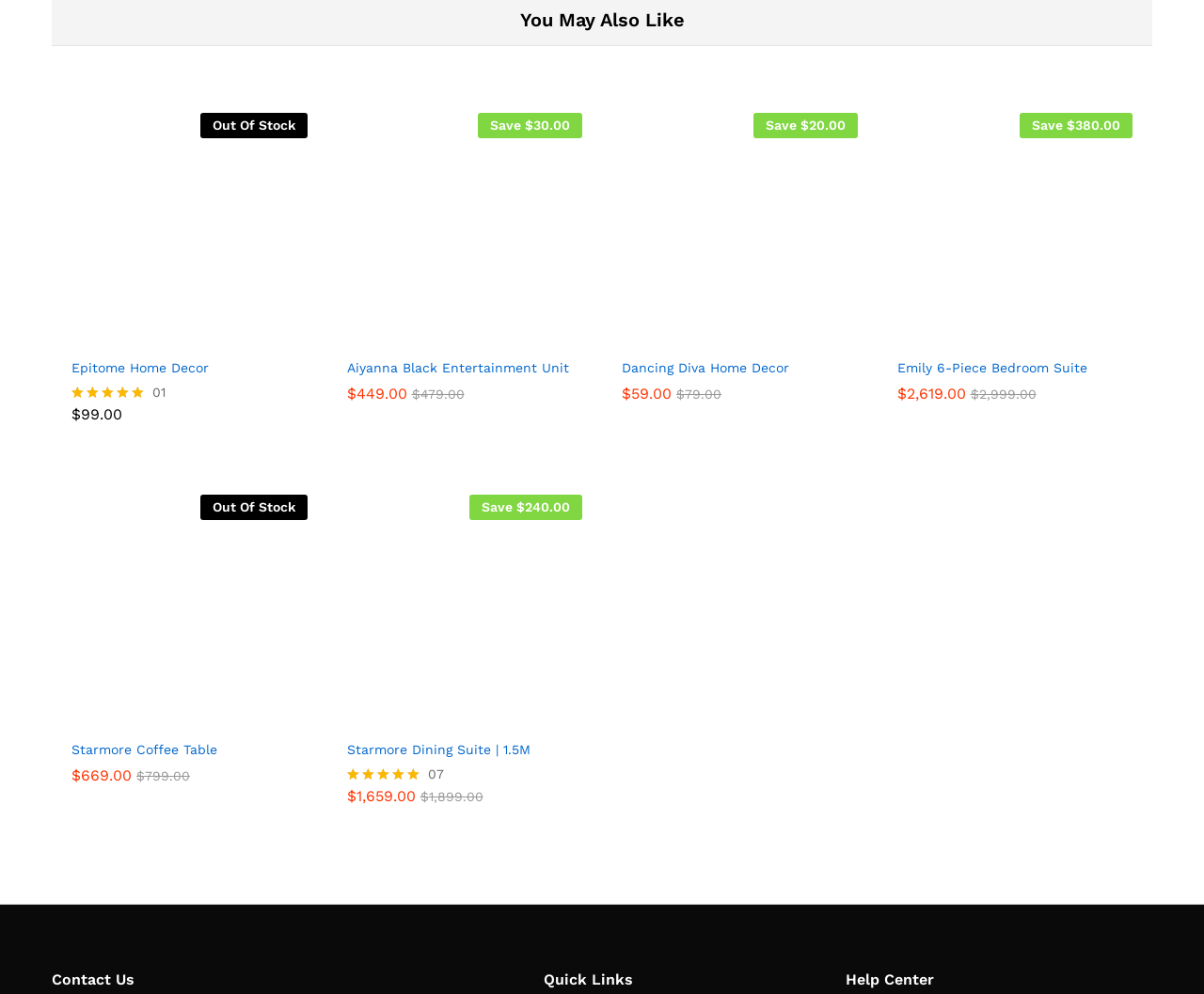Determine the bounding box coordinates for the region that must be clicked to execute the following instruction: "Quick view of Dancing Diva Home Decor".

[0.599, 0.323, 0.625, 0.355]